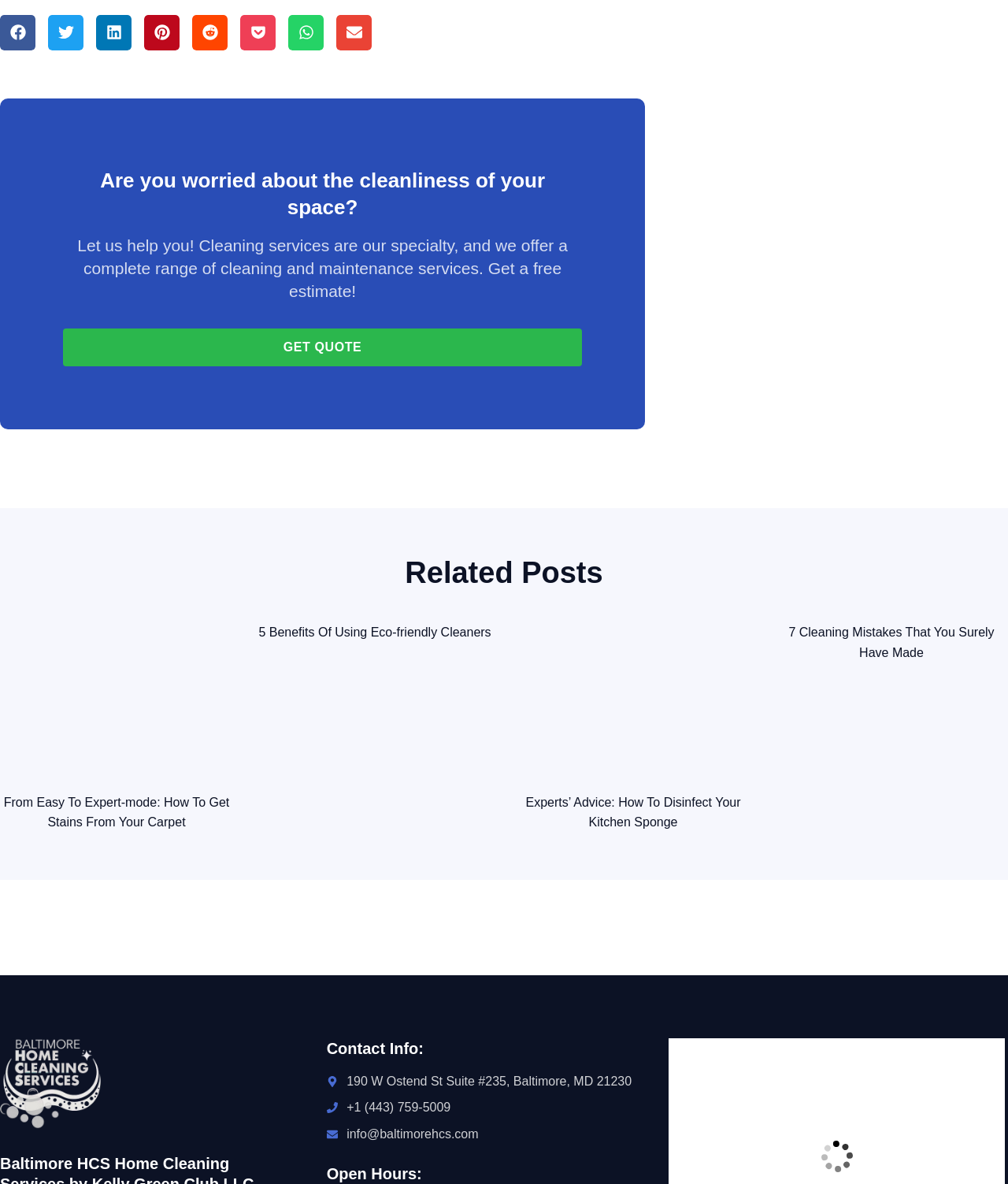Identify and provide the bounding box coordinates of the UI element described: "info@baltimorehcs.com". The coordinates should be formatted as [left, top, right, bottom], with each number being a float between 0 and 1.

[0.324, 0.949, 0.632, 0.966]